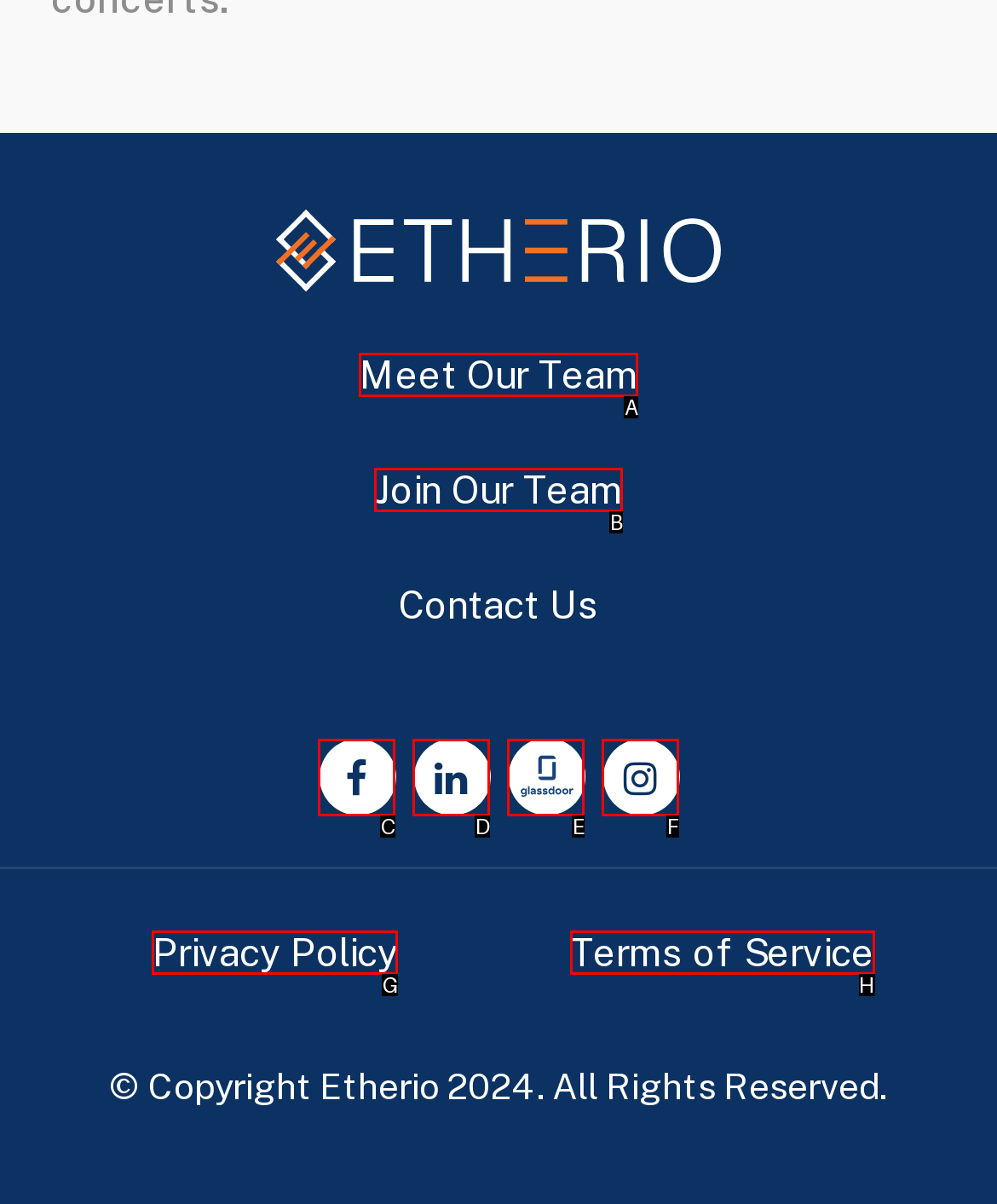Given the description: aria-label="Facebook" title="Facebook", identify the HTML element that fits best. Respond with the letter of the correct option from the choices.

C